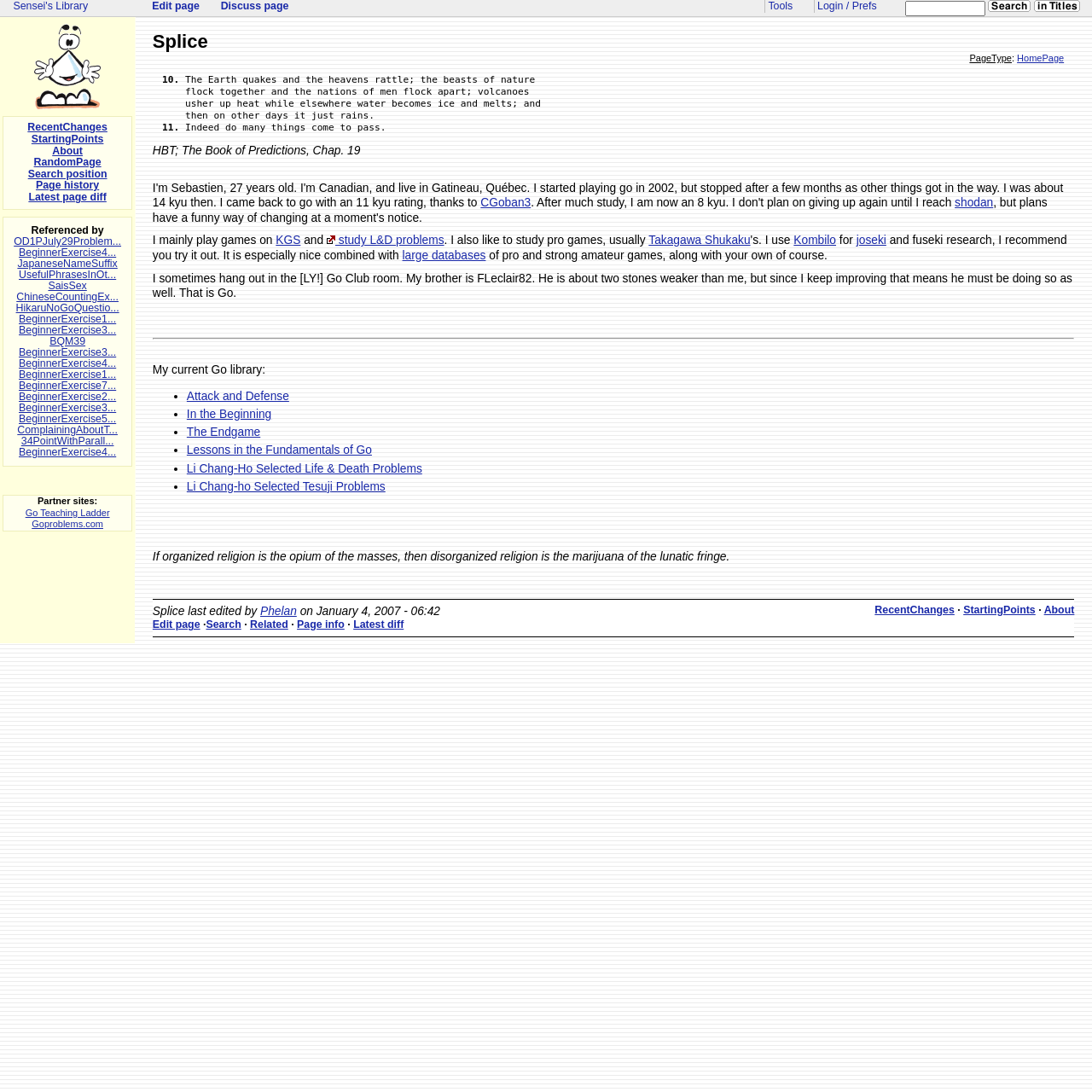Please identify the bounding box coordinates of the clickable region that I should interact with to perform the following instruction: "Click the 'HomePage' link". The coordinates should be expressed as four float numbers between 0 and 1, i.e., [left, top, right, bottom].

[0.931, 0.049, 0.974, 0.058]